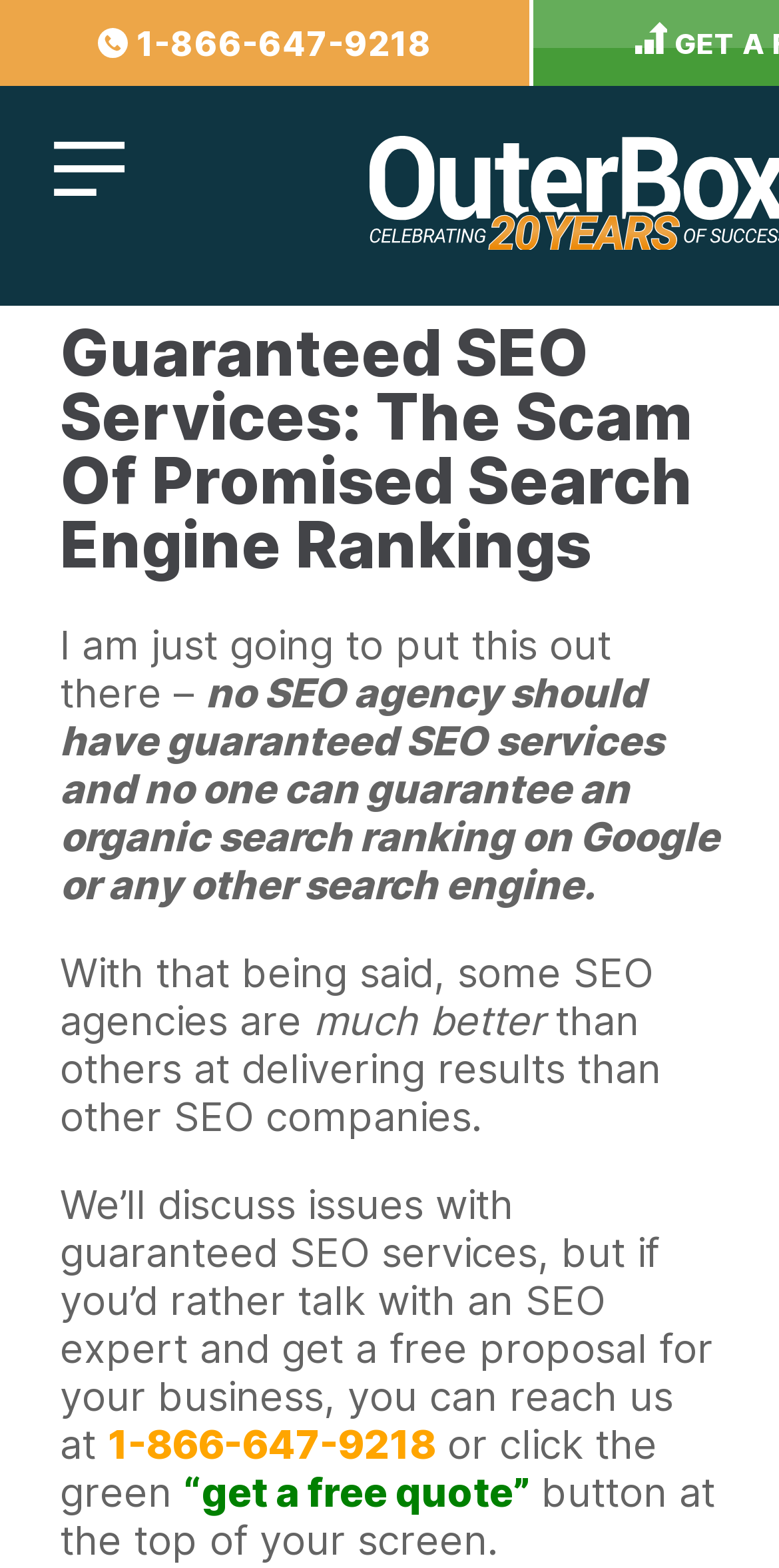Determine the main text heading of the webpage and provide its content.

Guaranteed SEO Services: The Scam Of Promised Search Engine Rankings